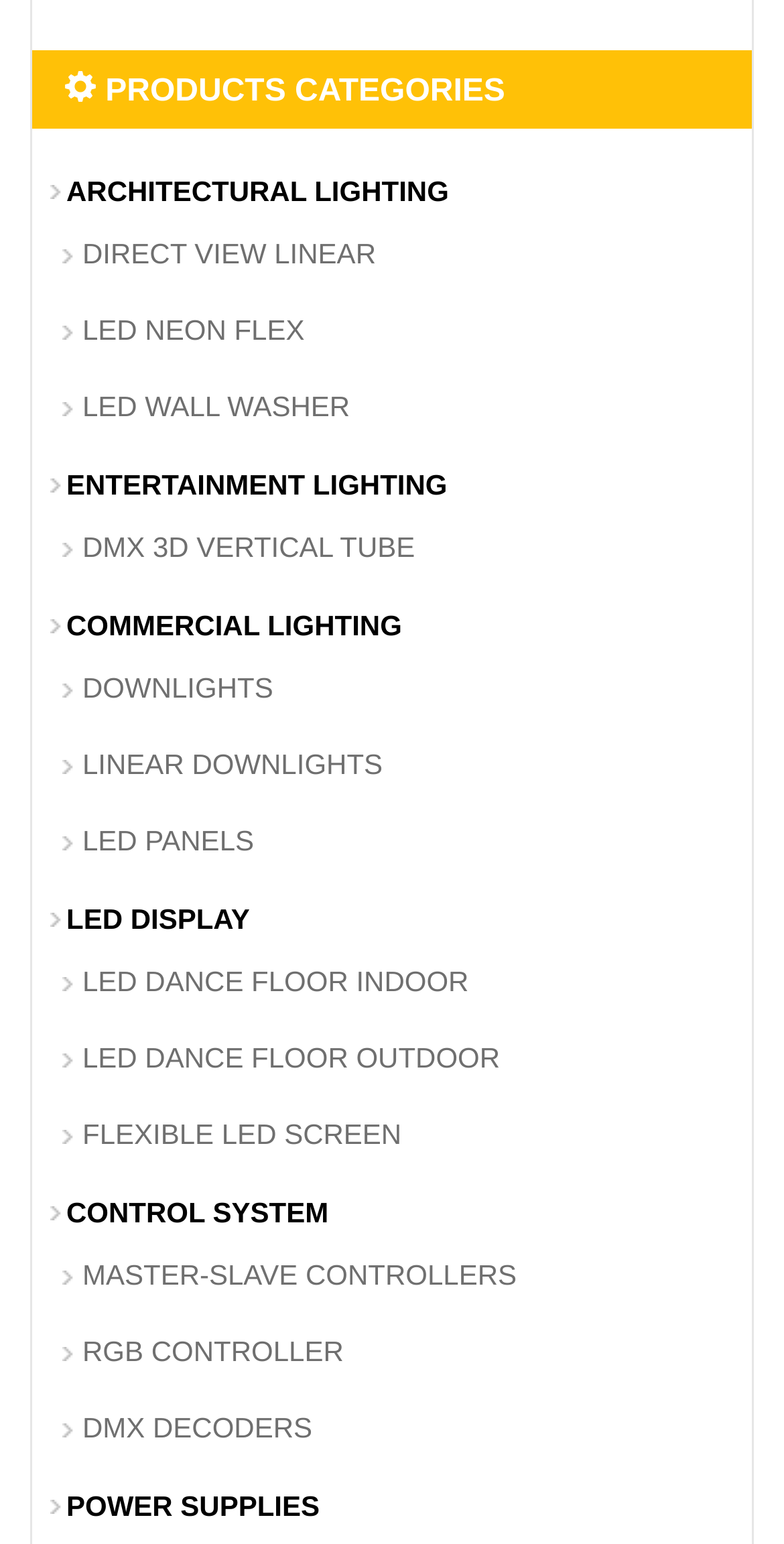From the webpage screenshot, identify the region described by FLEXIBLE LED SCREEN. Provide the bounding box coordinates as (top-left x, top-left y, bottom-right x, bottom-right y), with each value being a floating point number between 0 and 1.

[0.041, 0.715, 0.959, 0.754]